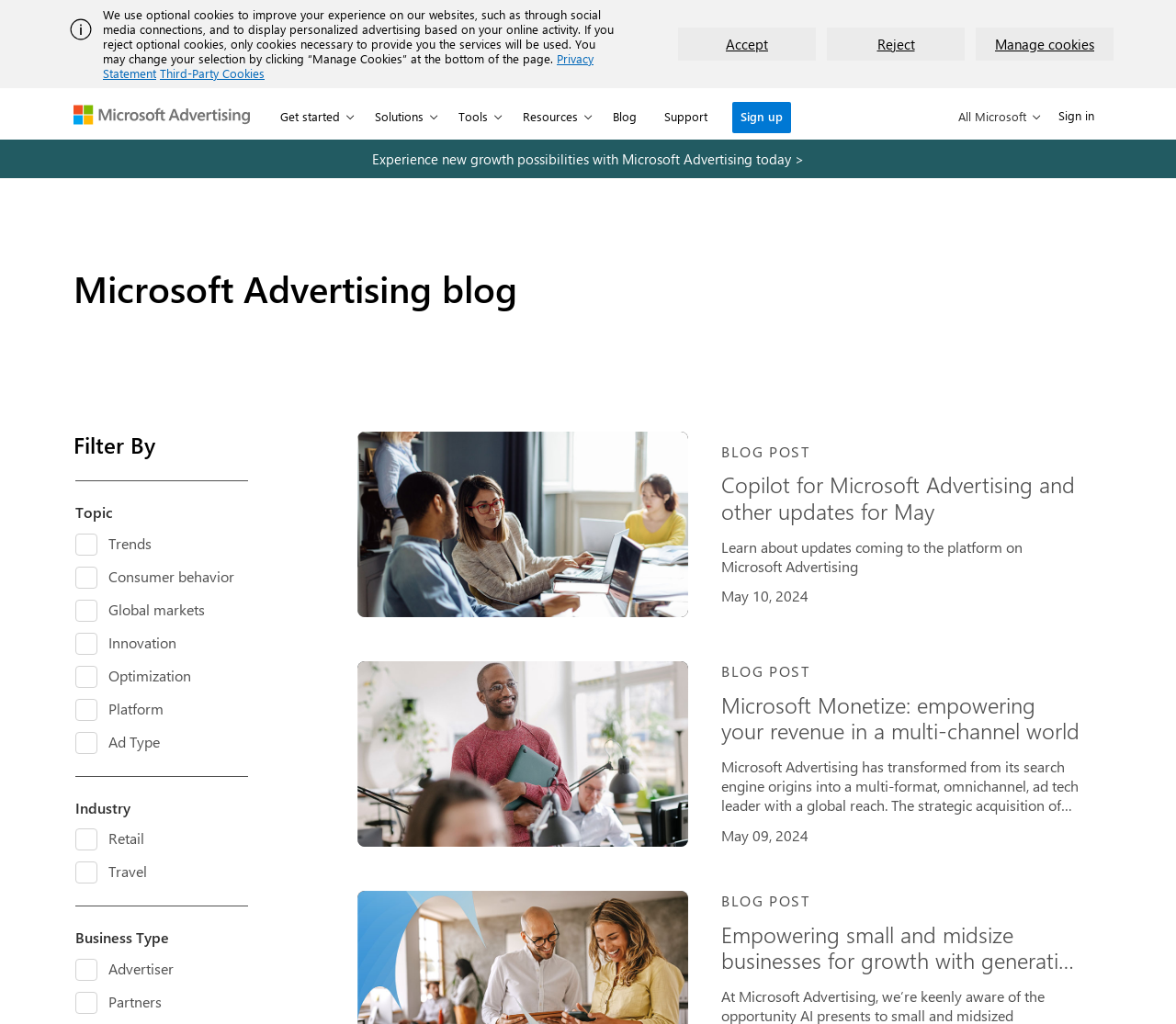Find the bounding box coordinates of the clickable region needed to perform the following instruction: "Click the 'Get started' button". The coordinates should be provided as four float numbers between 0 and 1, i.e., [left, top, right, bottom].

[0.228, 0.086, 0.313, 0.135]